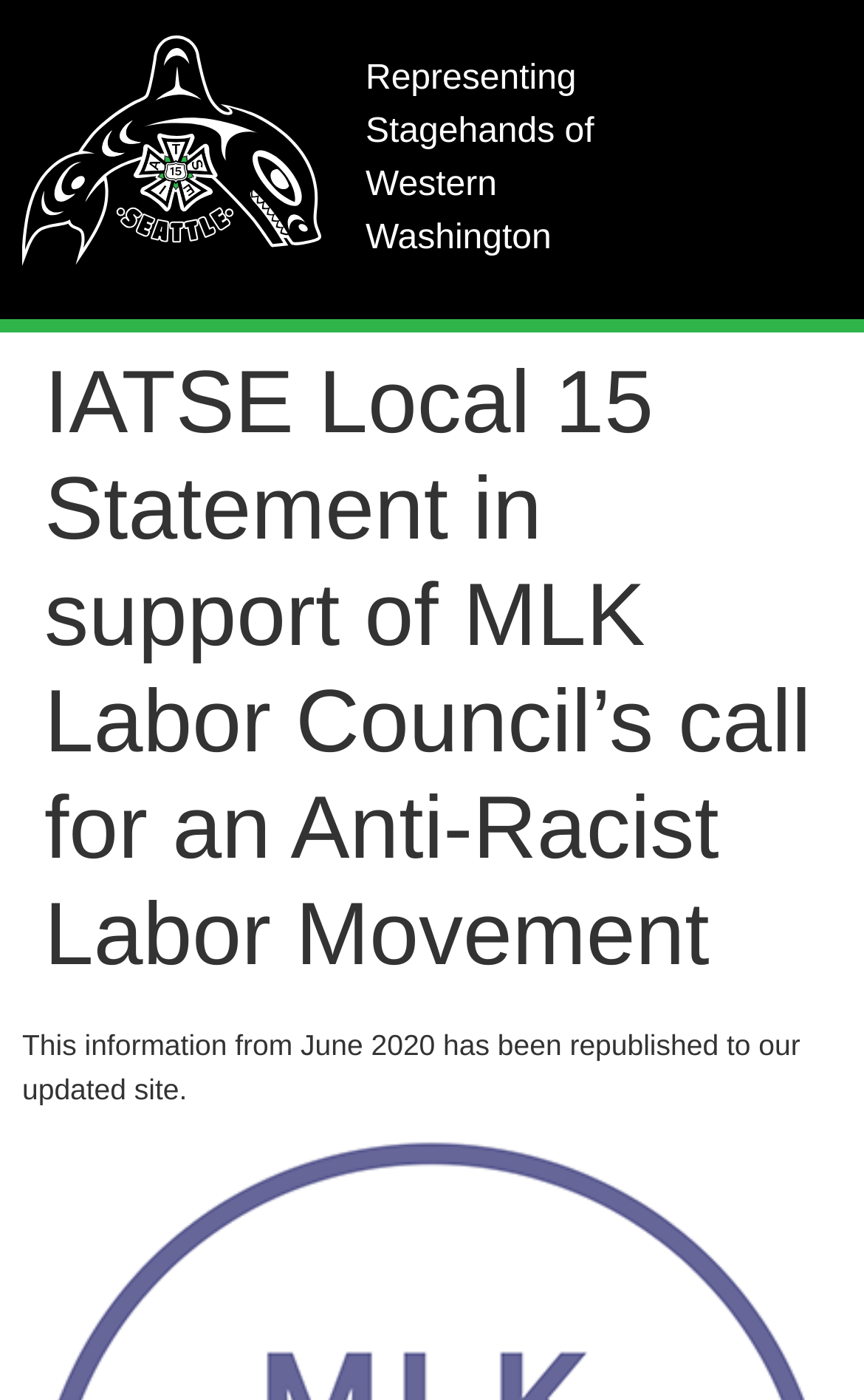Using the element description provided, determine the bounding box coordinates in the format (top-left x, top-left y, bottom-right x, bottom-right y). Ensure that all values are floating point numbers between 0 and 1. Element description: Menu

[0.908, 0.106, 0.936, 0.123]